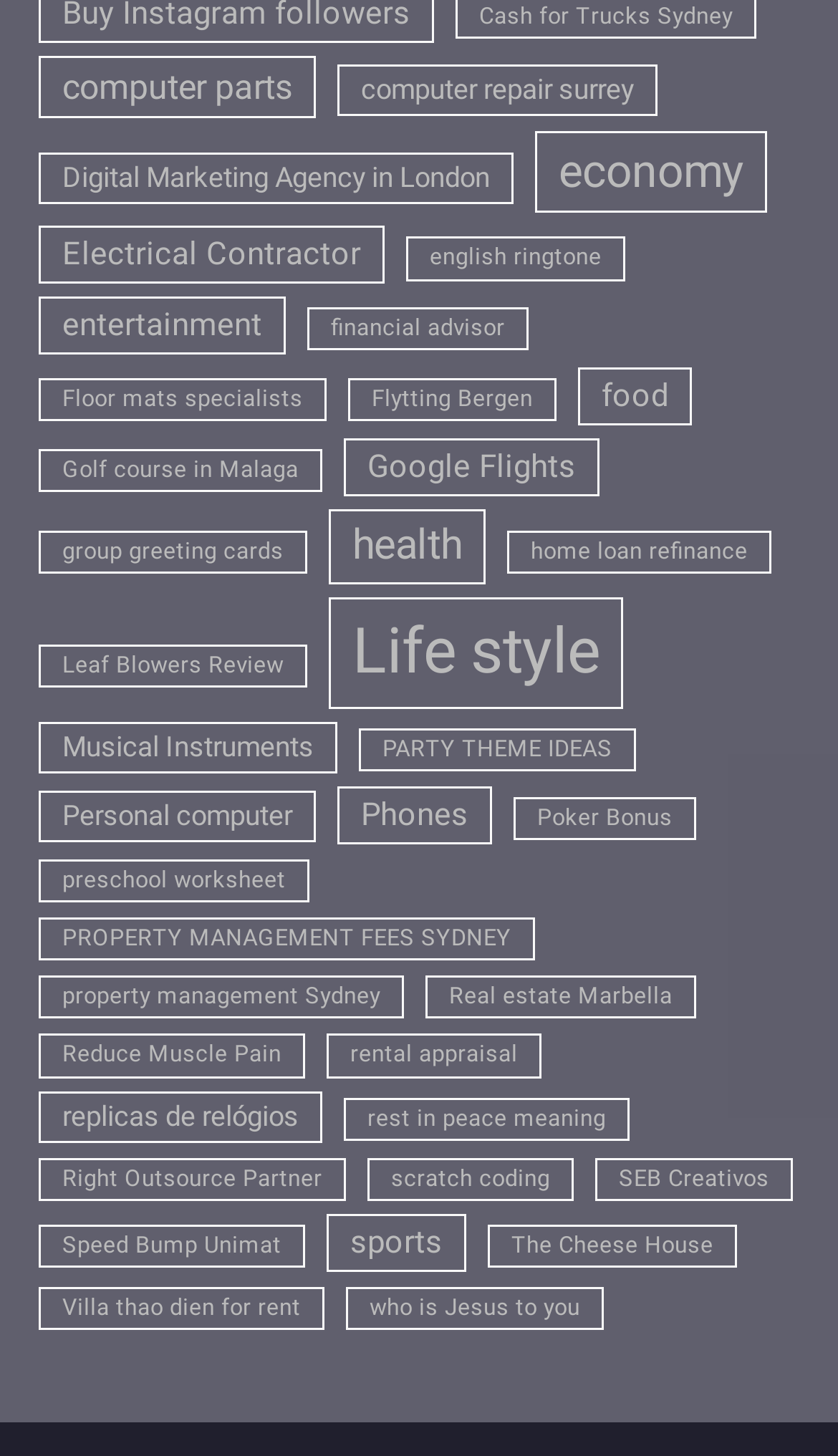Indicate the bounding box coordinates of the clickable region to achieve the following instruction: "Learn about economy."

[0.638, 0.09, 0.915, 0.147]